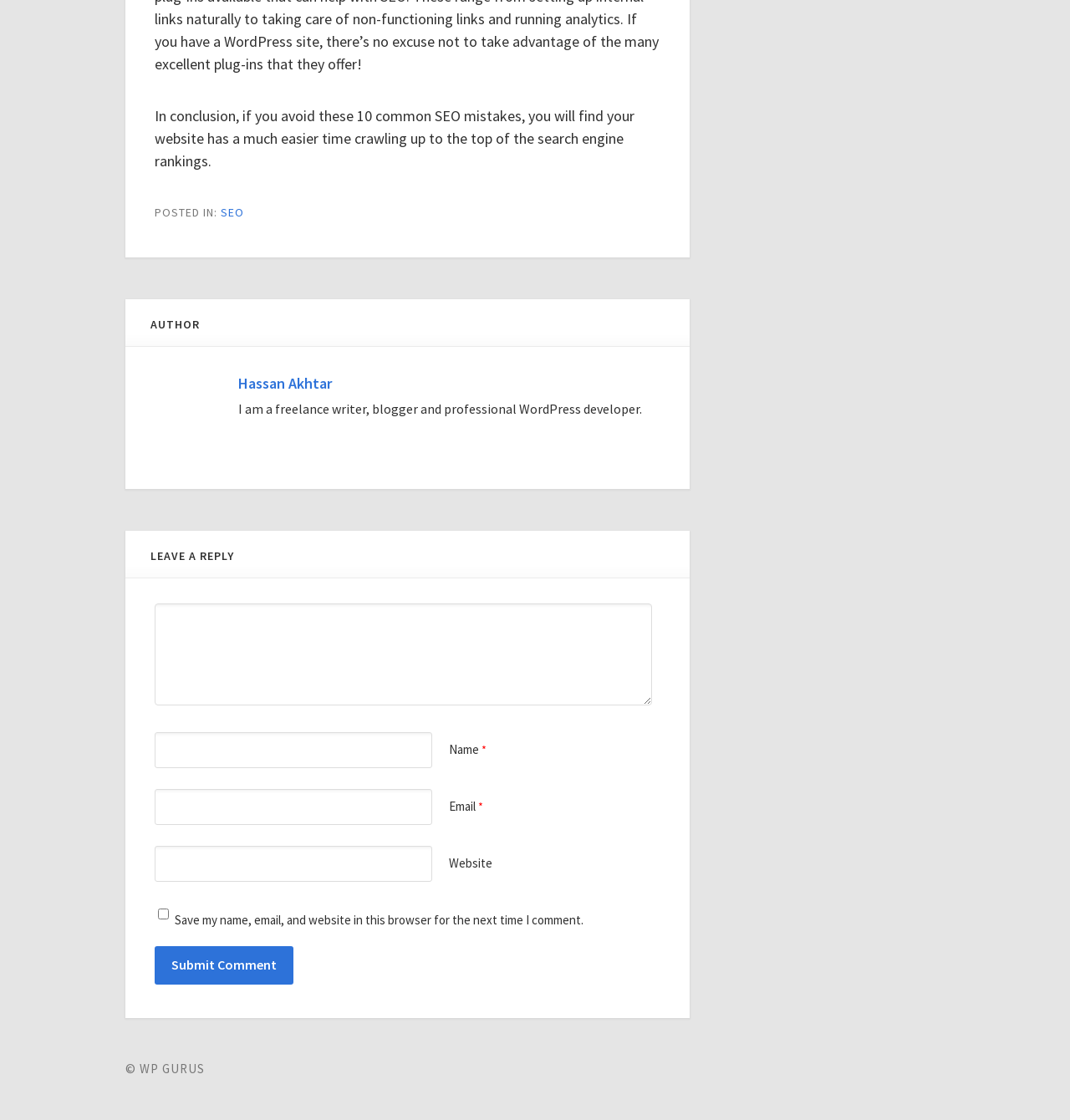Predict the bounding box coordinates for the UI element described as: "parent_node: Name * name="author"". The coordinates should be four float numbers between 0 and 1, presented as [left, top, right, bottom].

[0.145, 0.653, 0.404, 0.685]